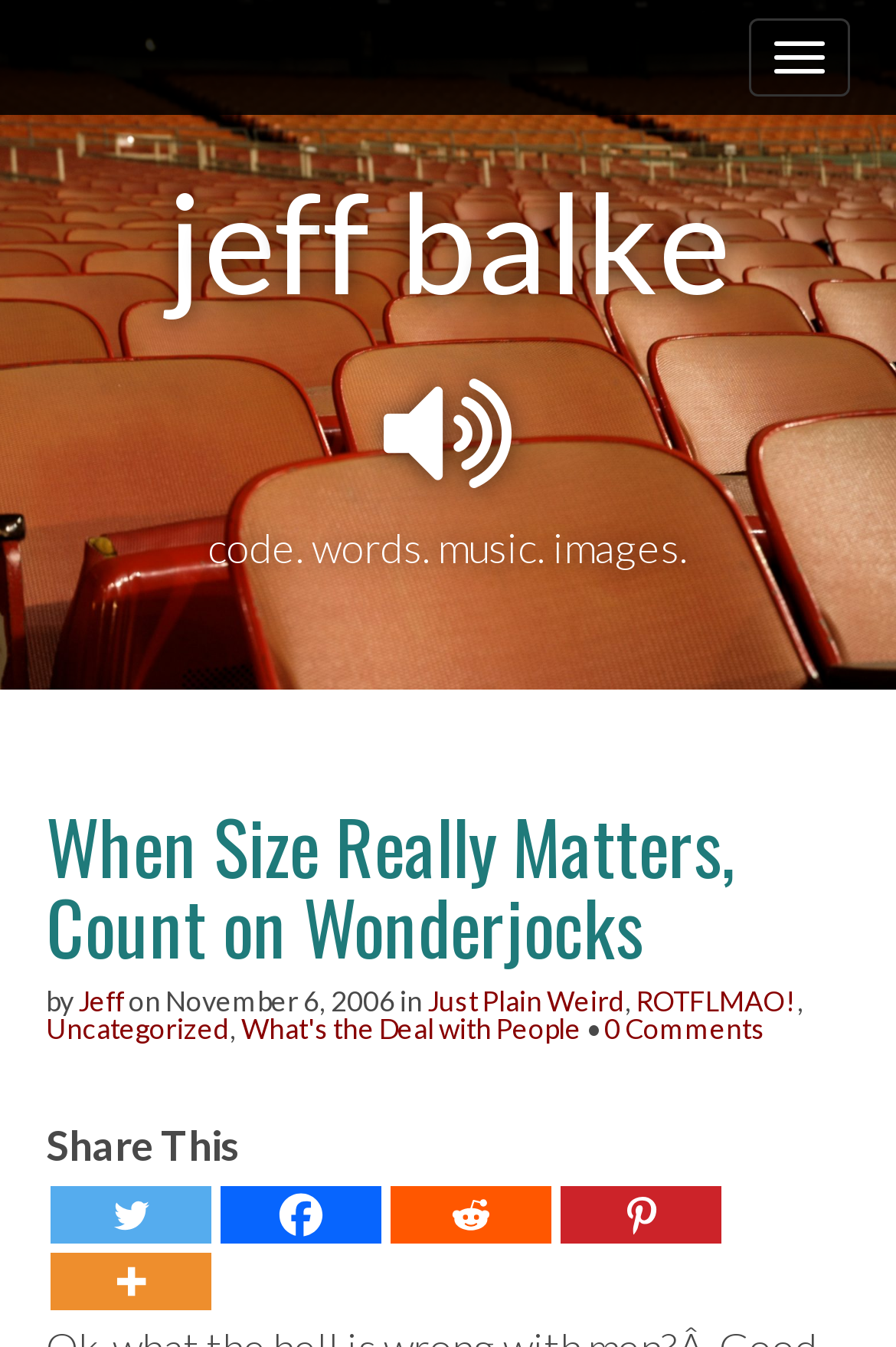Respond to the following question with a brief word or phrase:
What is the author of the article?

Jeff